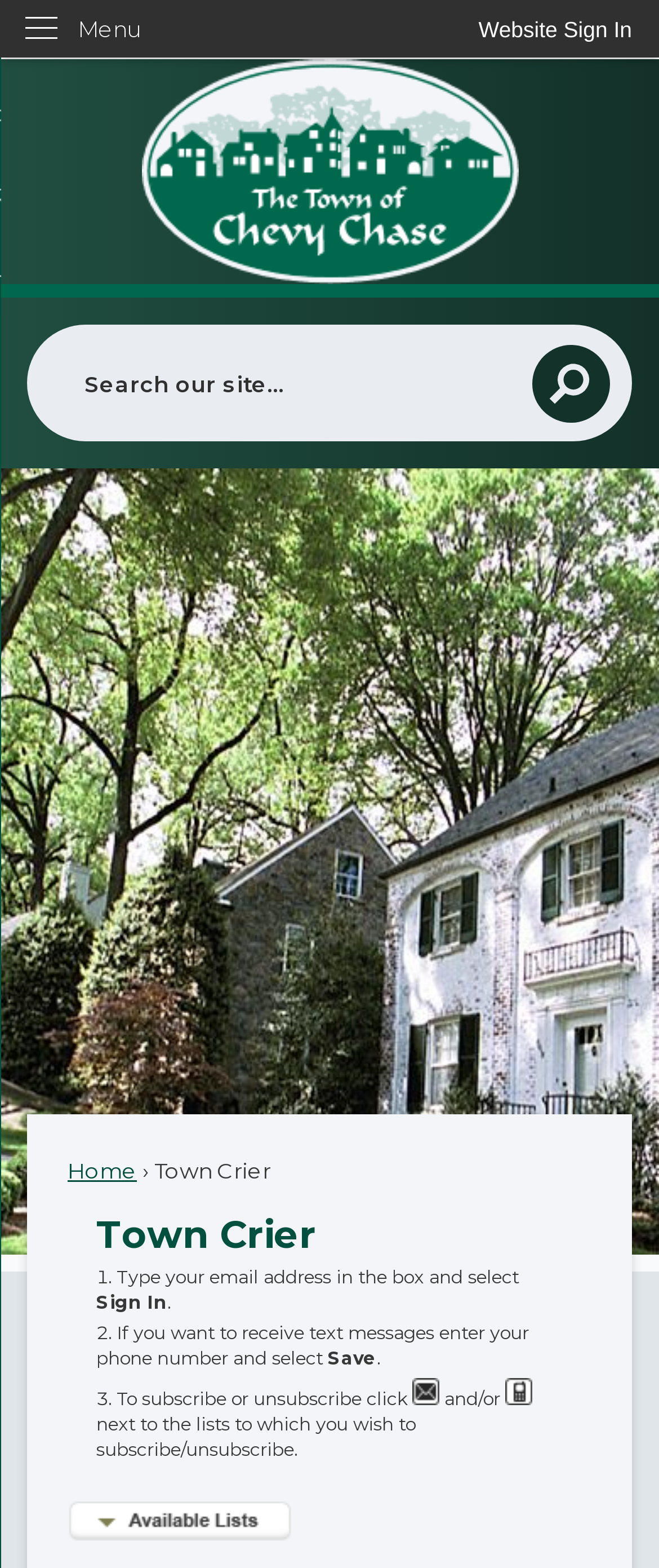Determine the bounding box coordinates of the region to click in order to accomplish the following instruction: "Go to the home page". Provide the coordinates as four float numbers between 0 and 1, specifically [left, top, right, bottom].

[0.041, 0.038, 0.959, 0.181]